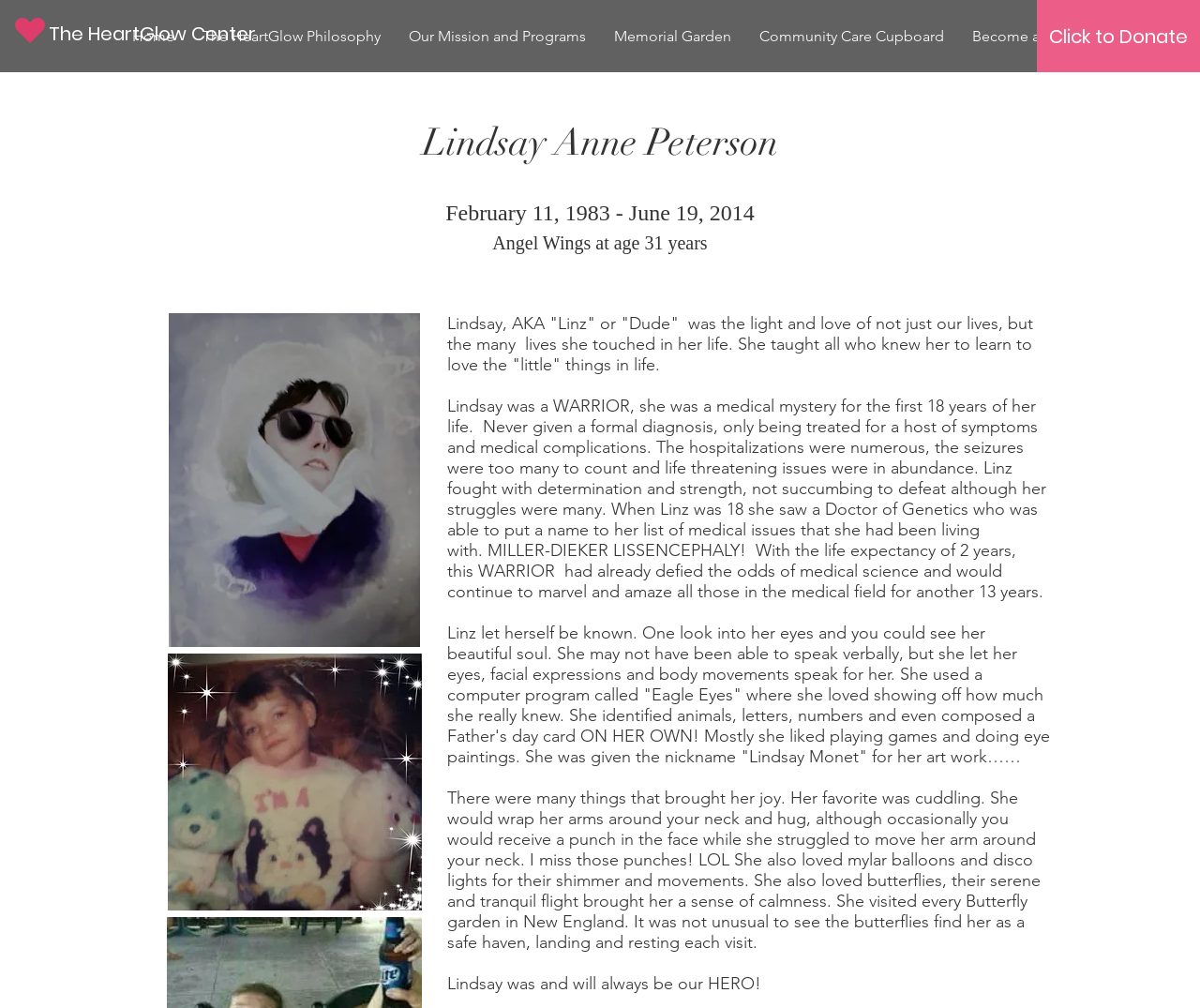Bounding box coordinates are given in the format (top-left x, top-left y, bottom-right x, bottom-right y). All values should be floating point numbers between 0 and 1. Provide the bounding box coordinate for the UI element described as: Home

[0.098, 0.015, 0.157, 0.057]